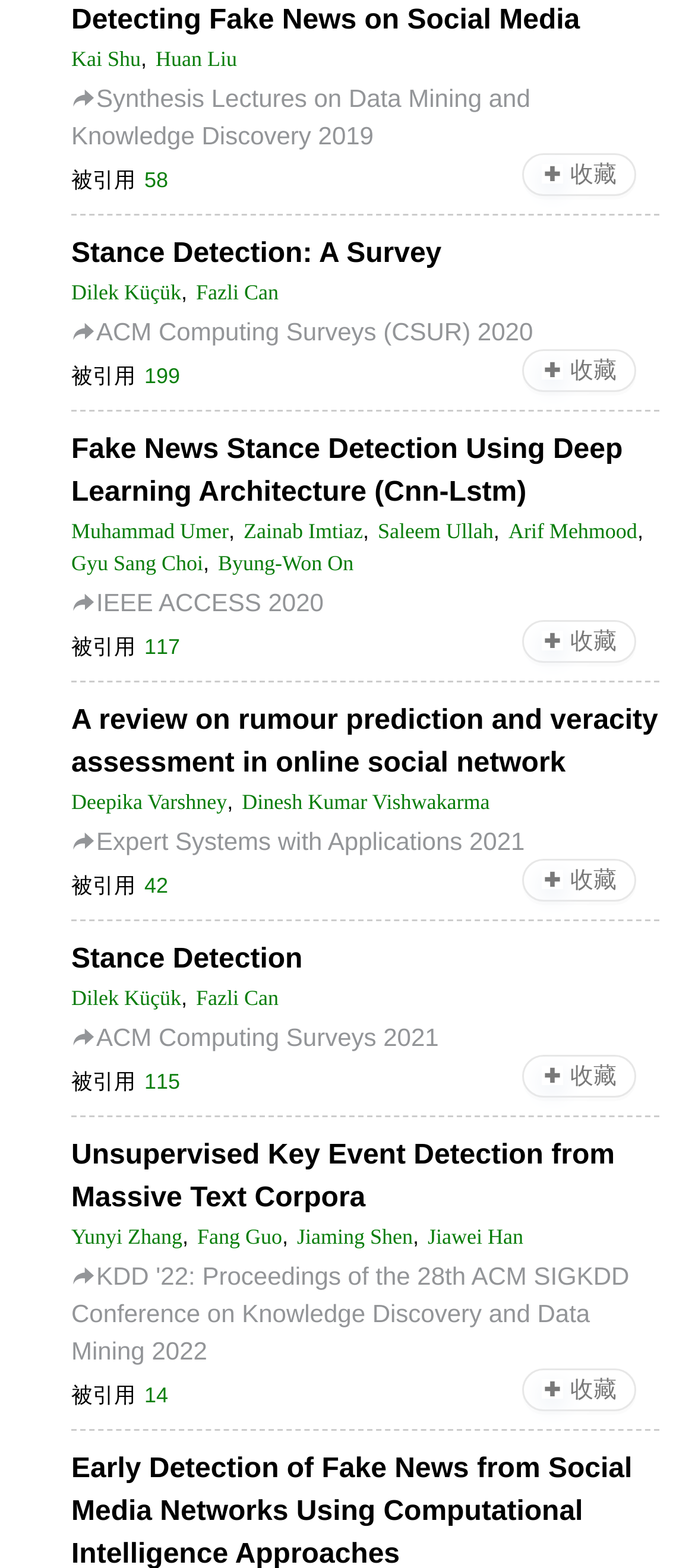Please specify the bounding box coordinates in the format (top-left x, top-left y, bottom-right x, bottom-right y), with values ranging from 0 to 1. Identify the bounding box for the UI component described as follows: Dinesh Kumar Vishwakarma

[0.348, 0.501, 0.705, 0.522]